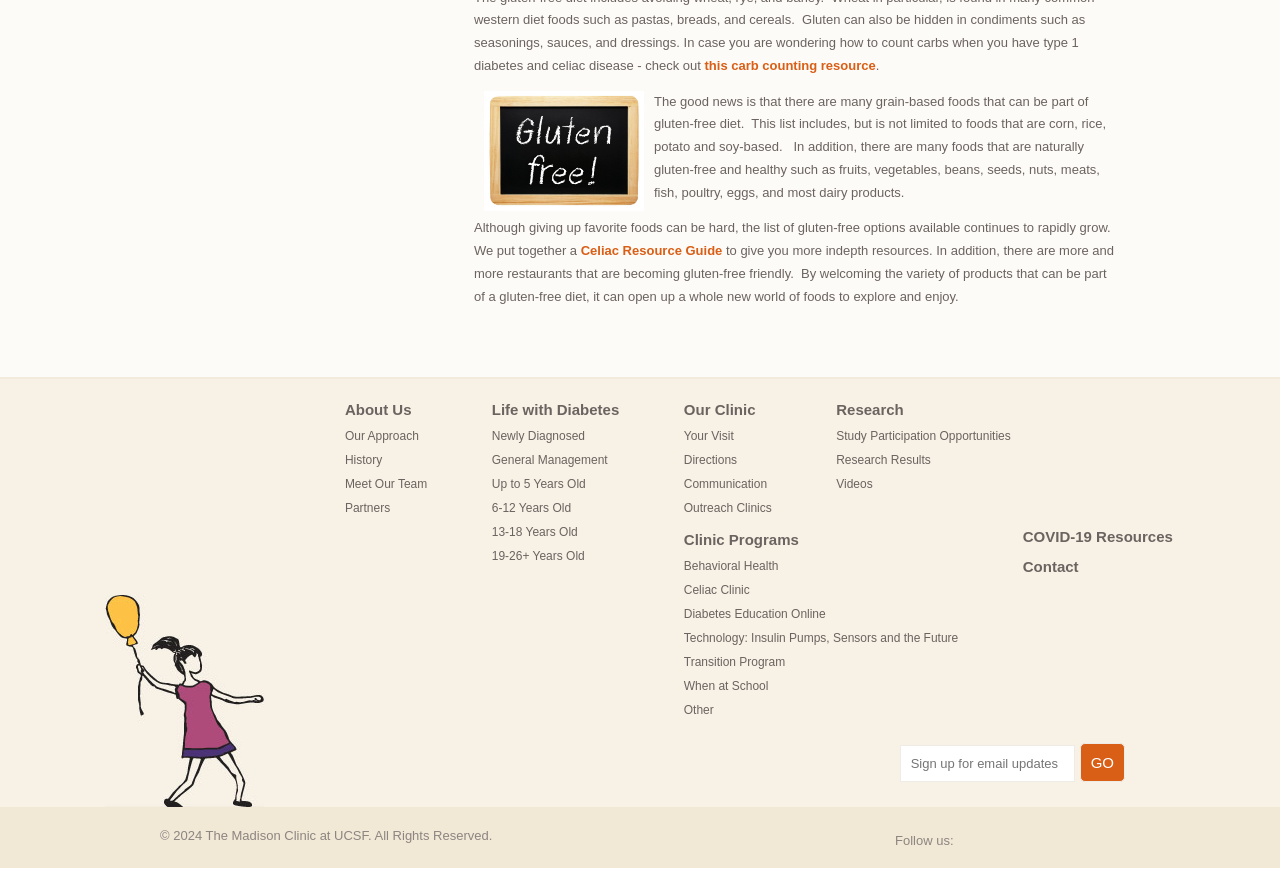Please find the bounding box coordinates of the clickable region needed to complete the following instruction: "go to CONTACT page". The bounding box coordinates must consist of four float numbers between 0 and 1, i.e., [left, top, right, bottom].

None